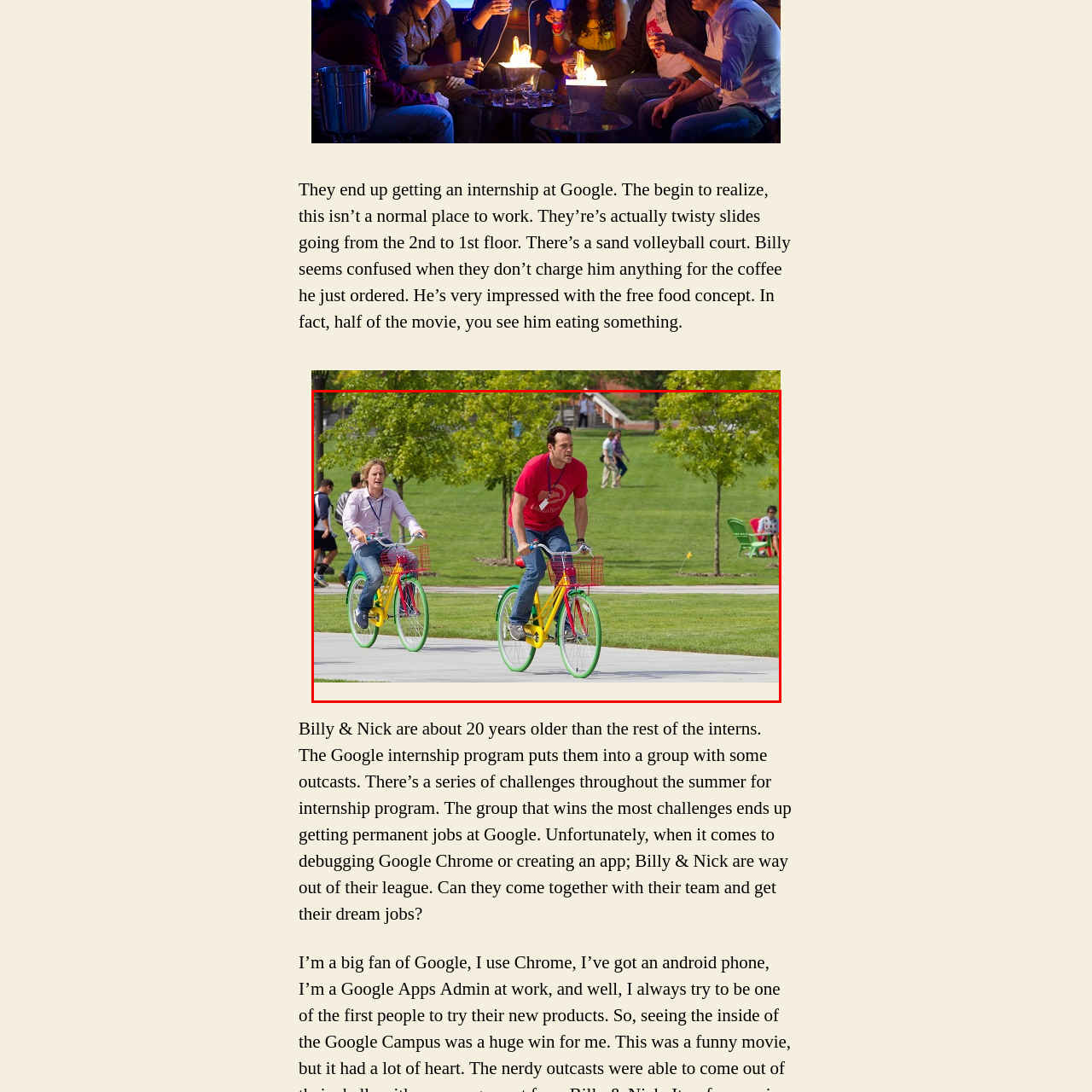Look at the image inside the red boundary and respond to the question with a single word or phrase: Where is the setting likely to be?

Google campus